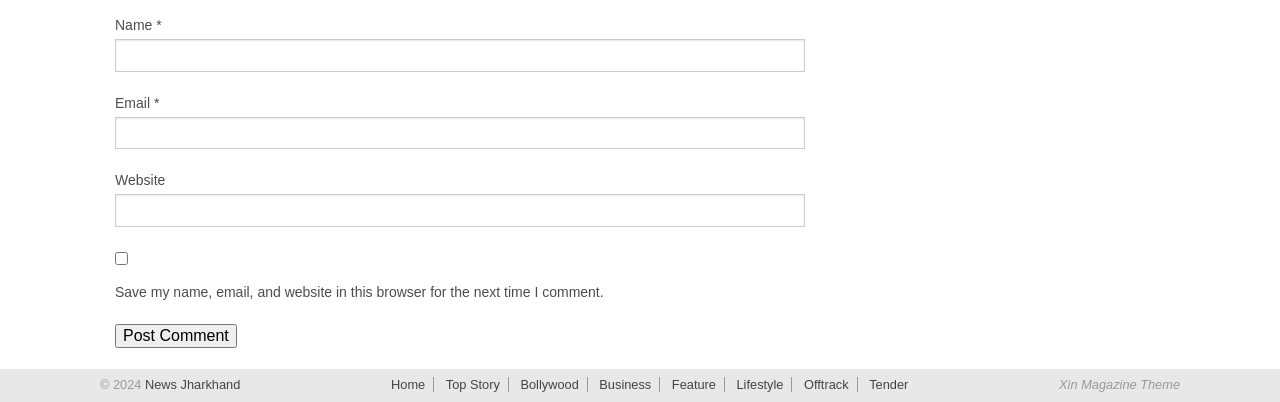Consider the image and give a detailed and elaborate answer to the question: 
What is the function of the 'Post Comment' button?

The 'Post Comment' button is located at the bottom of the form, and its position and label suggest that it is used to submit the user's comment after filling out the required fields.